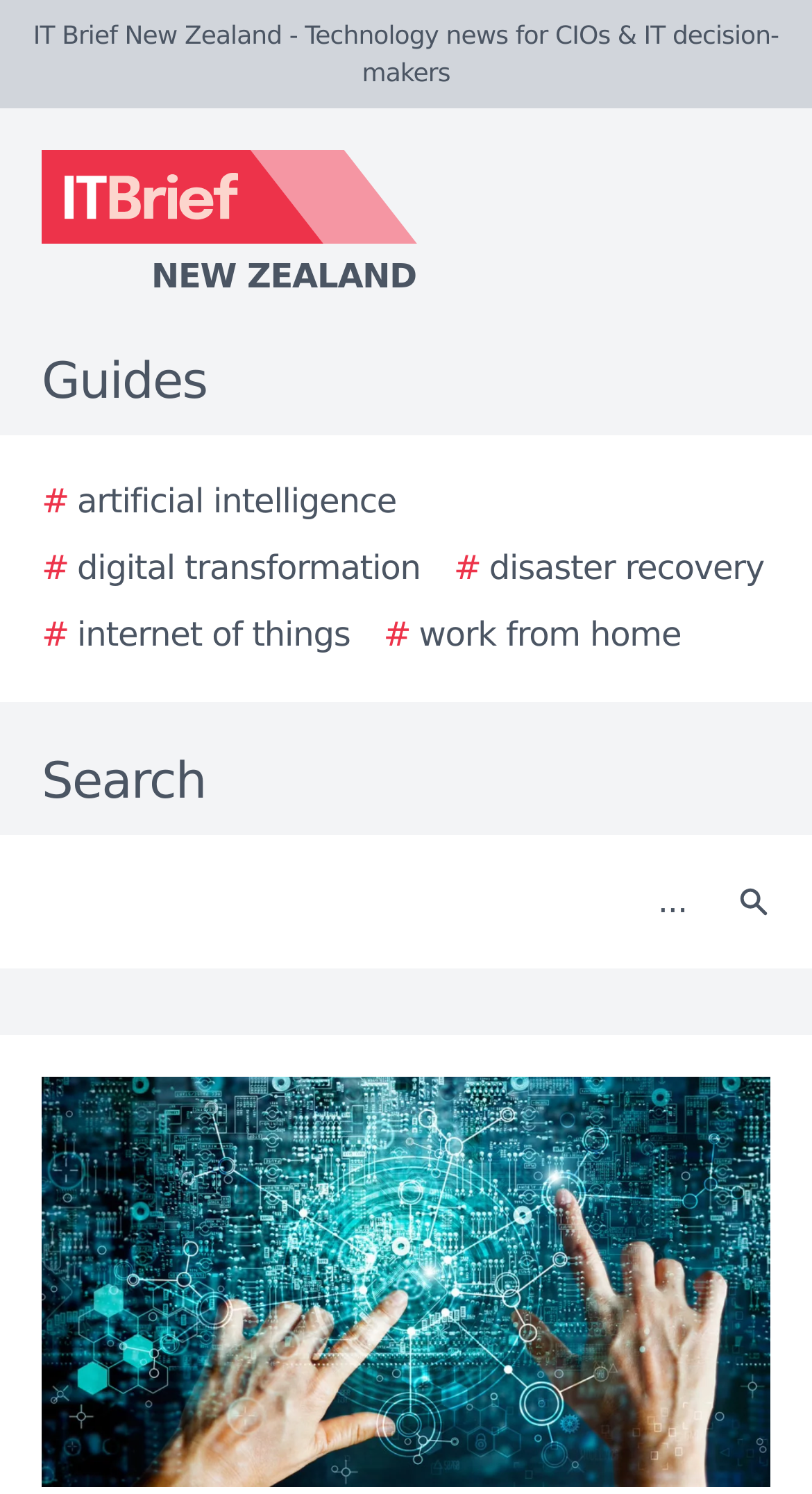What is the name of the website?
Look at the image and respond to the question as thoroughly as possible.

I determined the answer by looking at the top-left corner of the webpage, where the logo and text 'IT Brief New Zealand' are located, indicating the name of the website.